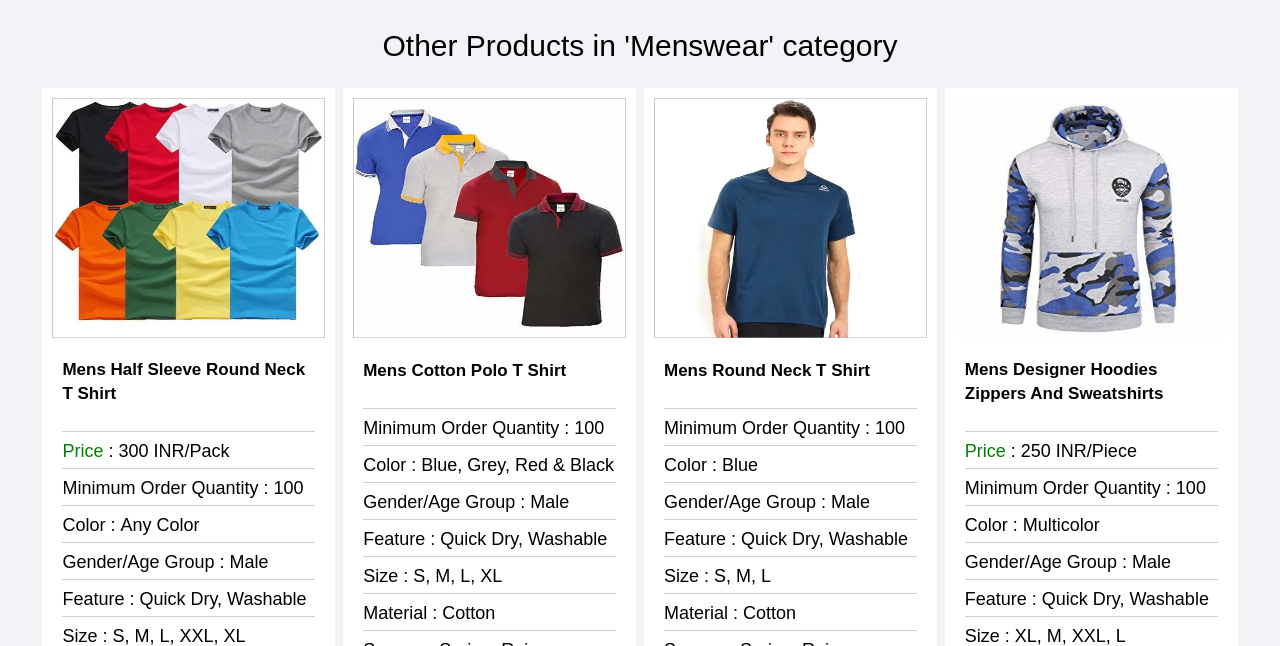Specify the bounding box coordinates of the region I need to click to perform the following instruction: "View details of Mens Half Sleeve Round Neck T Shirt". The coordinates must be four float numbers in the range of 0 to 1, i.e., [left, top, right, bottom].

[0.041, 0.152, 0.254, 0.524]